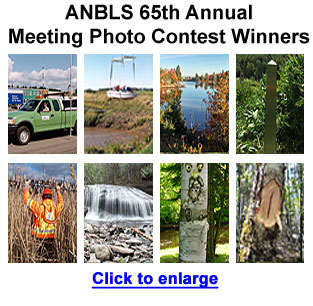Please answer the following question using a single word or phrase: How many rows of photos are in the image?

Two